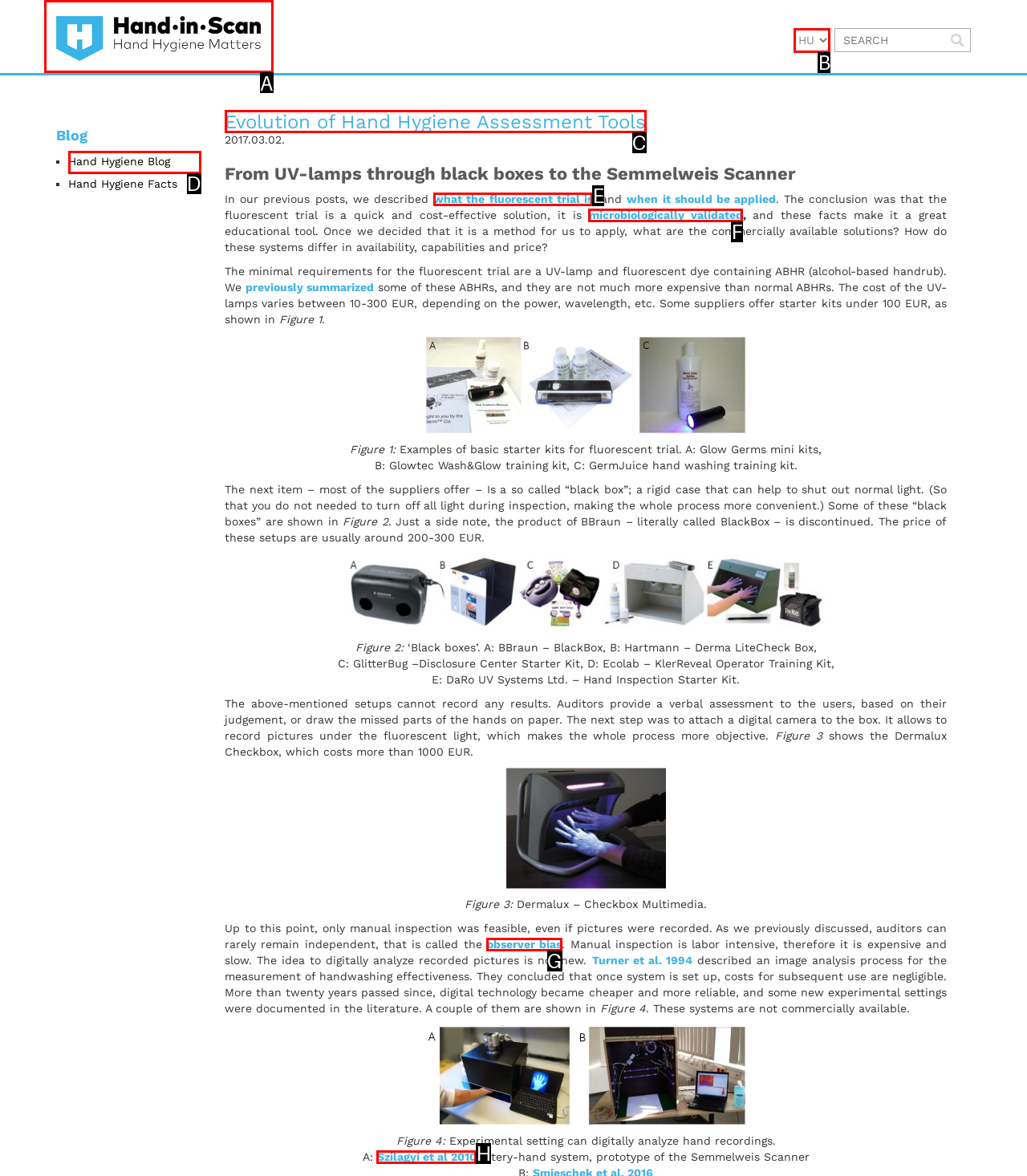Identify the correct UI element to click on to achieve the task: Click the Hand in Scan logo. Provide the letter of the appropriate element directly from the available choices.

A